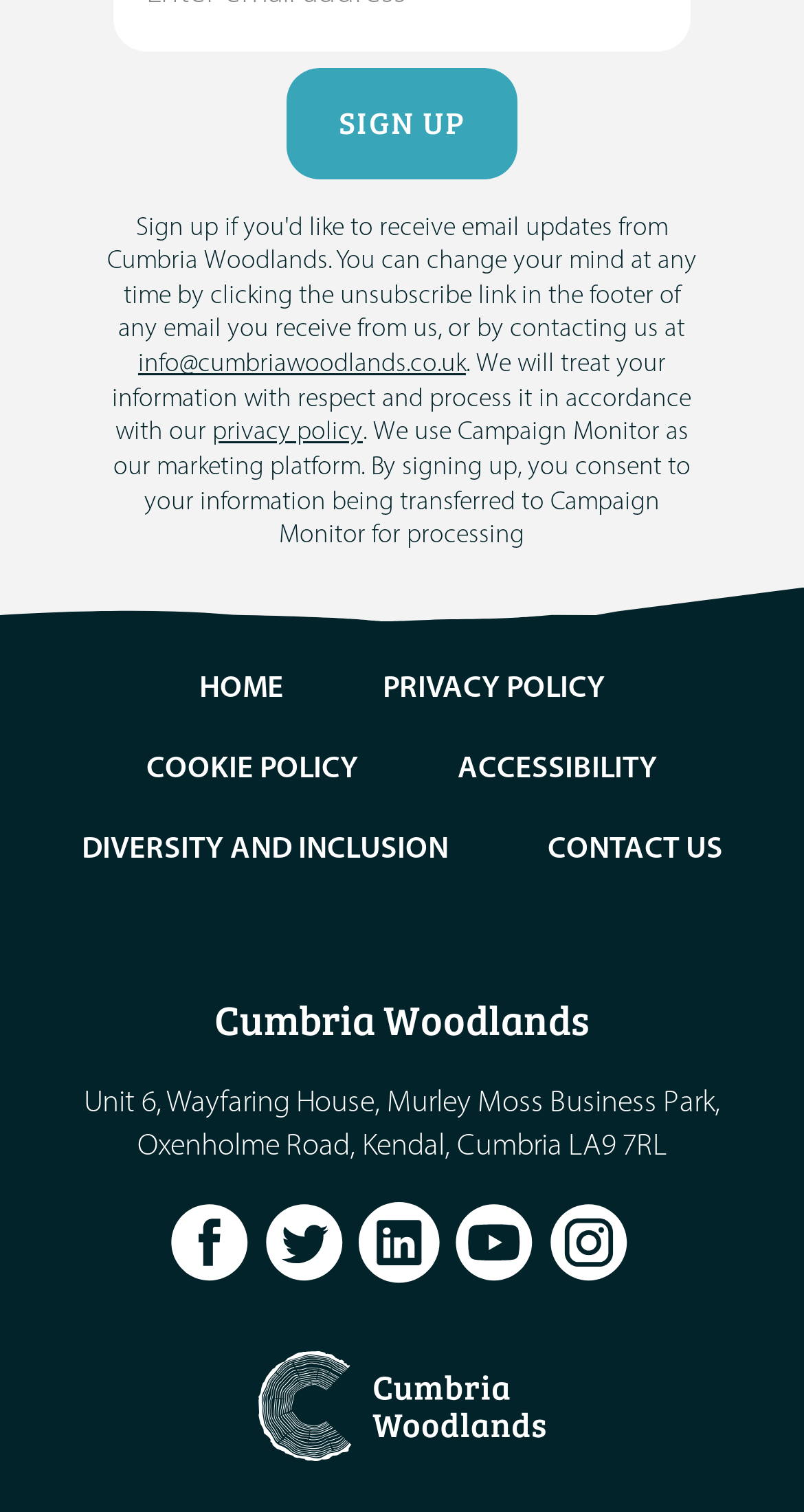Please find the bounding box coordinates of the element's region to be clicked to carry out this instruction: "Contact us".

[0.619, 0.537, 0.96, 0.59]